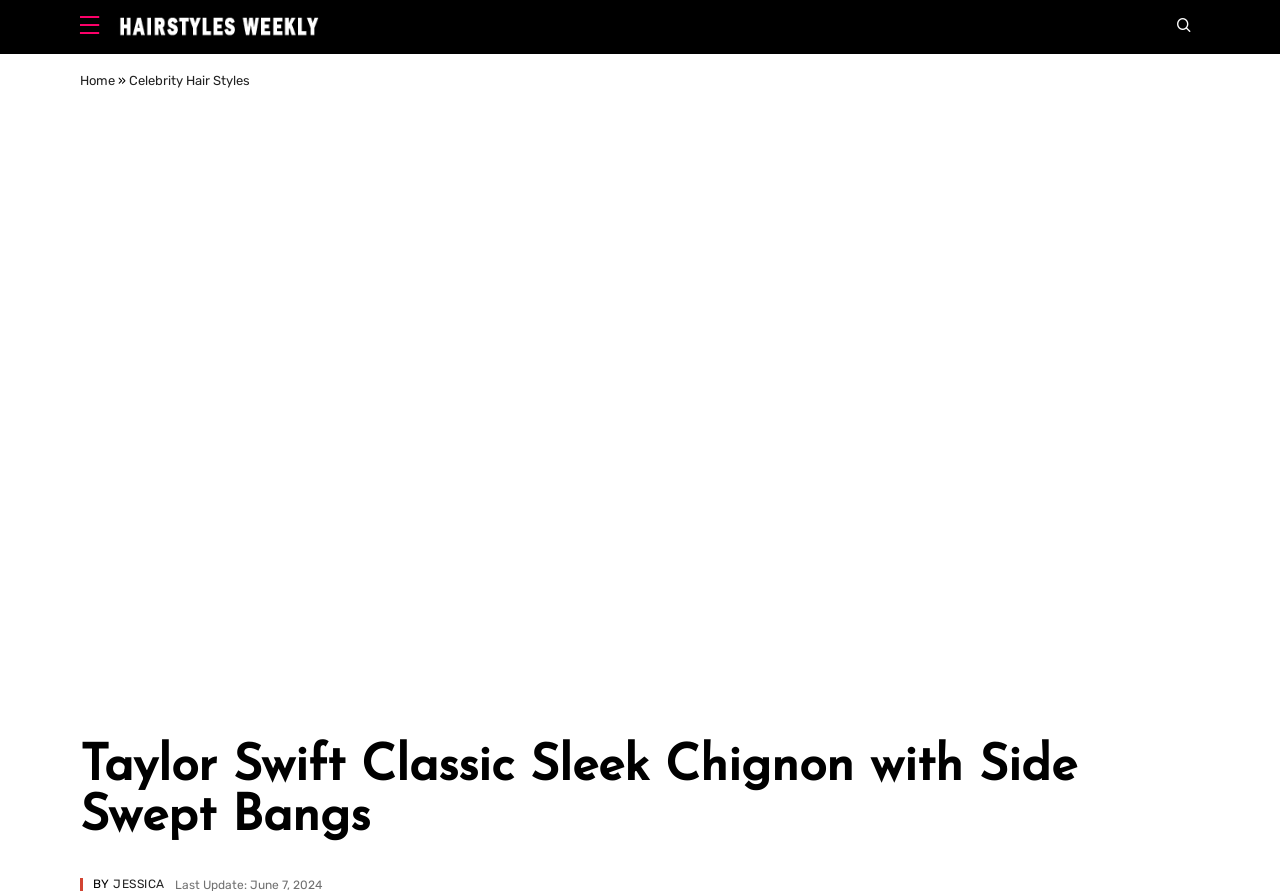Based on the visual content of the image, answer the question thoroughly: What type of content is available on this website?

The website's logo and navigation menu suggest that it is focused on hairstyles, with categories like 'Celebrity Hair Styles'.